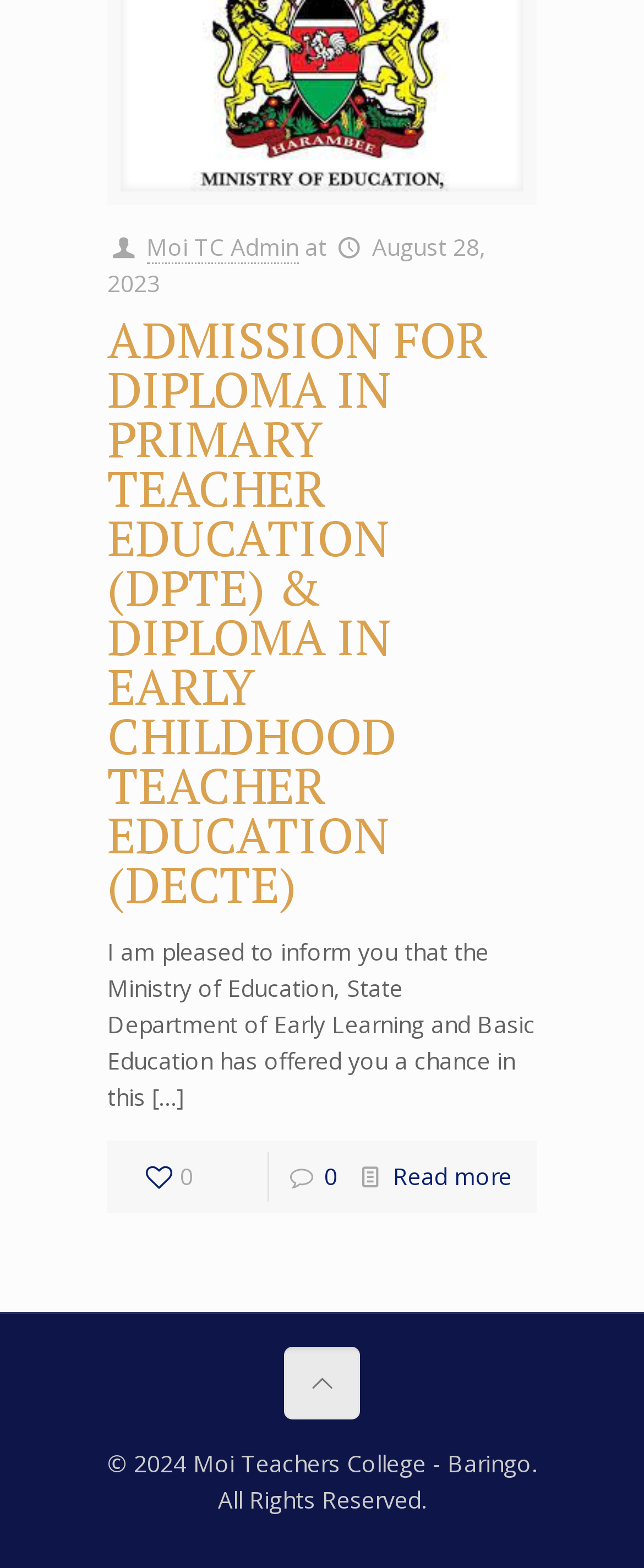Given the description: "Read more", determine the bounding box coordinates of the UI element. The coordinates should be formatted as four float numbers between 0 and 1, [left, top, right, bottom].

[0.61, 0.74, 0.795, 0.76]